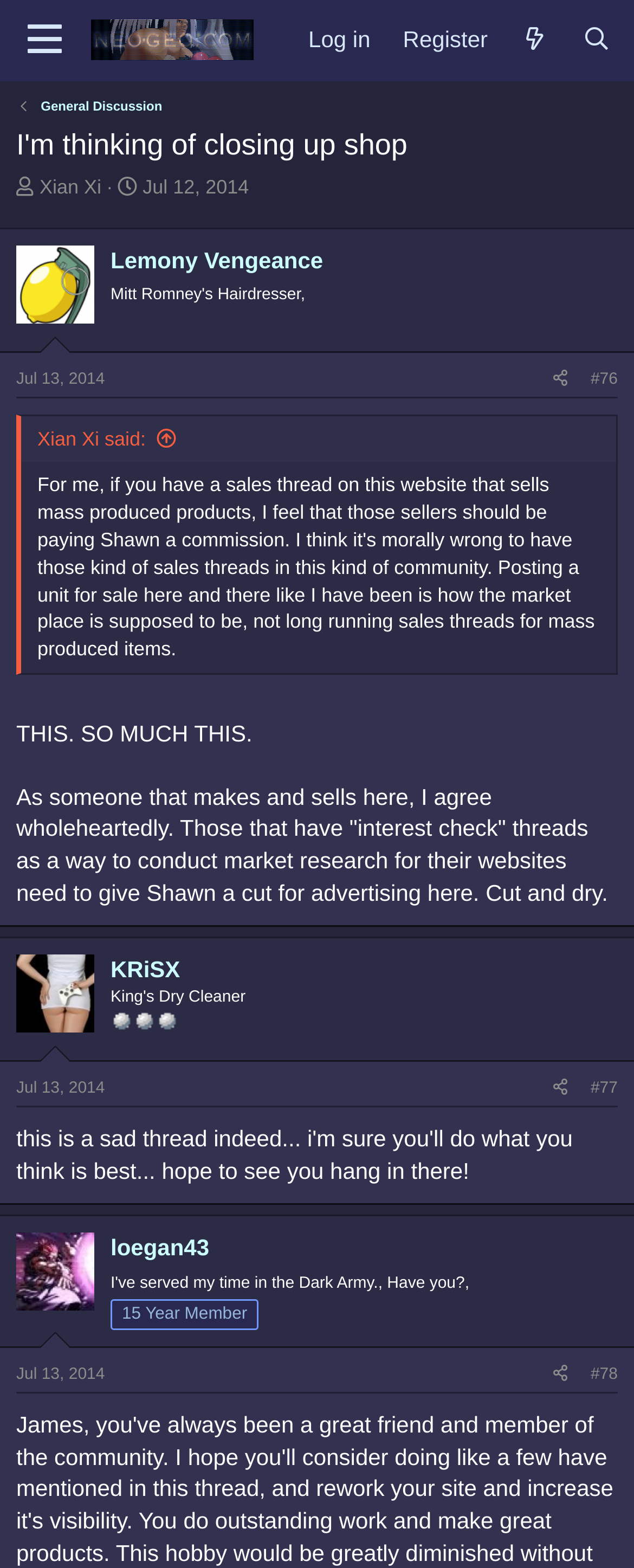Determine the bounding box coordinates for the HTML element described here: "aria-label="Share"".

[0.855, 0.685, 0.914, 0.705]